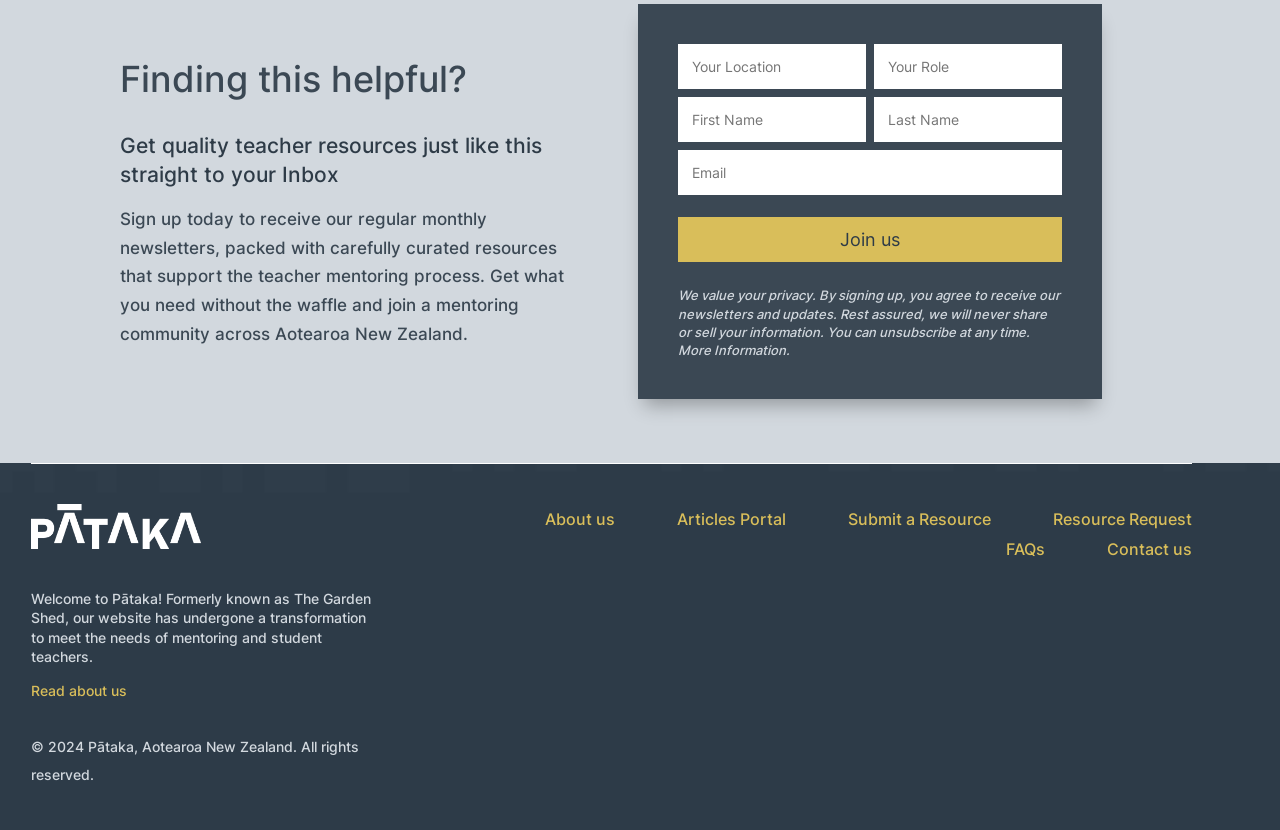Reply to the question with a brief word or phrase: What is required to sign up for the newsletters?

Name, email, and location